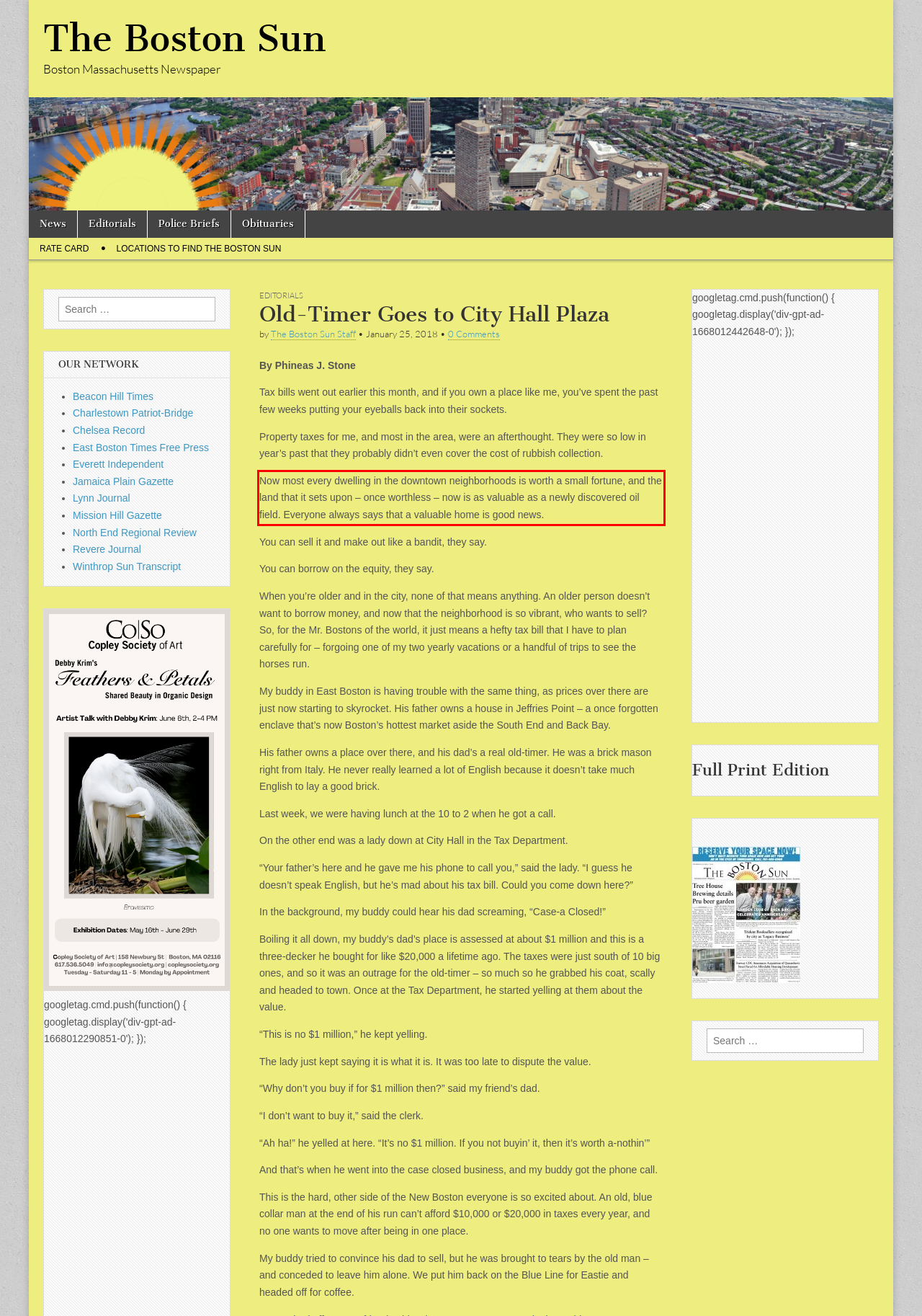Given a webpage screenshot with a red bounding box, perform OCR to read and deliver the text enclosed by the red bounding box.

Now most every dwelling in the downtown neighborhoods is worth a small fortune, and the land that it sets upon – once worthless – now is as valuable as a newly discovered oil field. Everyone always says that a valuable home is good news.